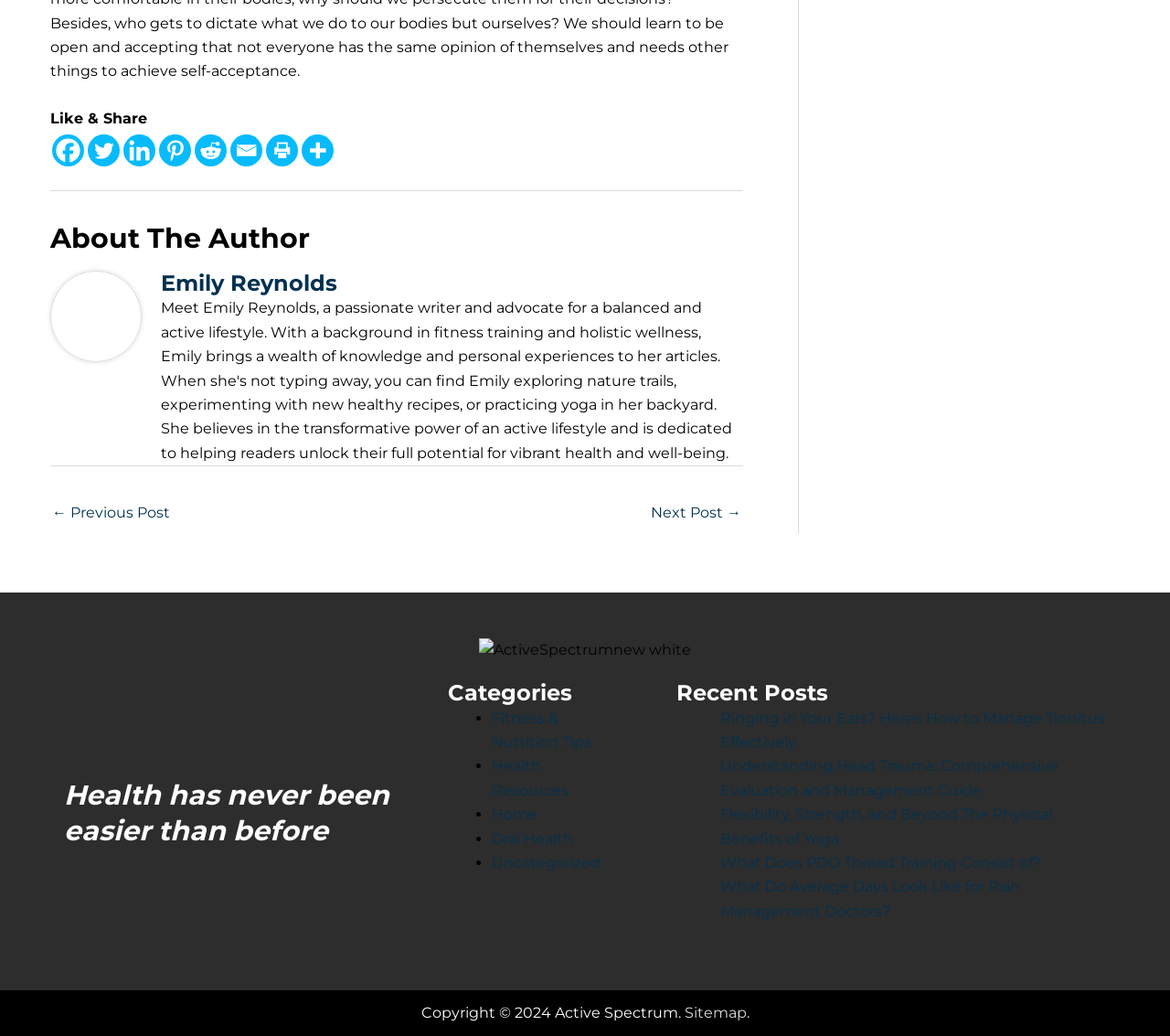Based on the element description Fitness & Nutrition Tips, identify the bounding box of the UI element in the given webpage screenshot. The coordinates should be in the format (top-left x, top-left y, bottom-right x, bottom-right y) and must be between 0 and 1.

[0.421, 0.685, 0.506, 0.725]